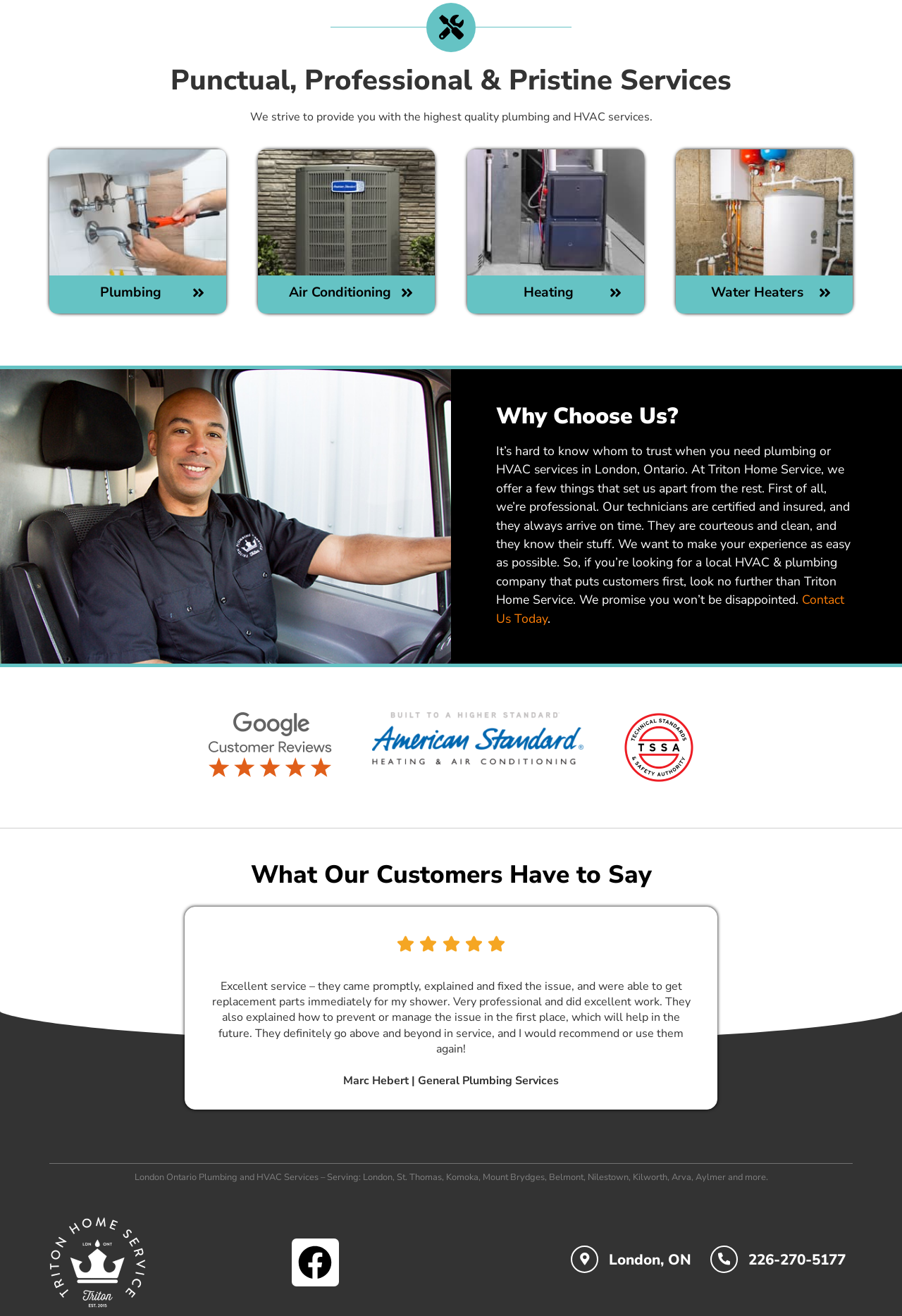Bounding box coordinates are specified in the format (top-left x, top-left y, bottom-right x, bottom-right y). All values are floating point numbers bounded between 0 and 1. Please provide the bounding box coordinate of the region this sentence describes: Contact Us Today

[0.55, 0.449, 0.936, 0.476]